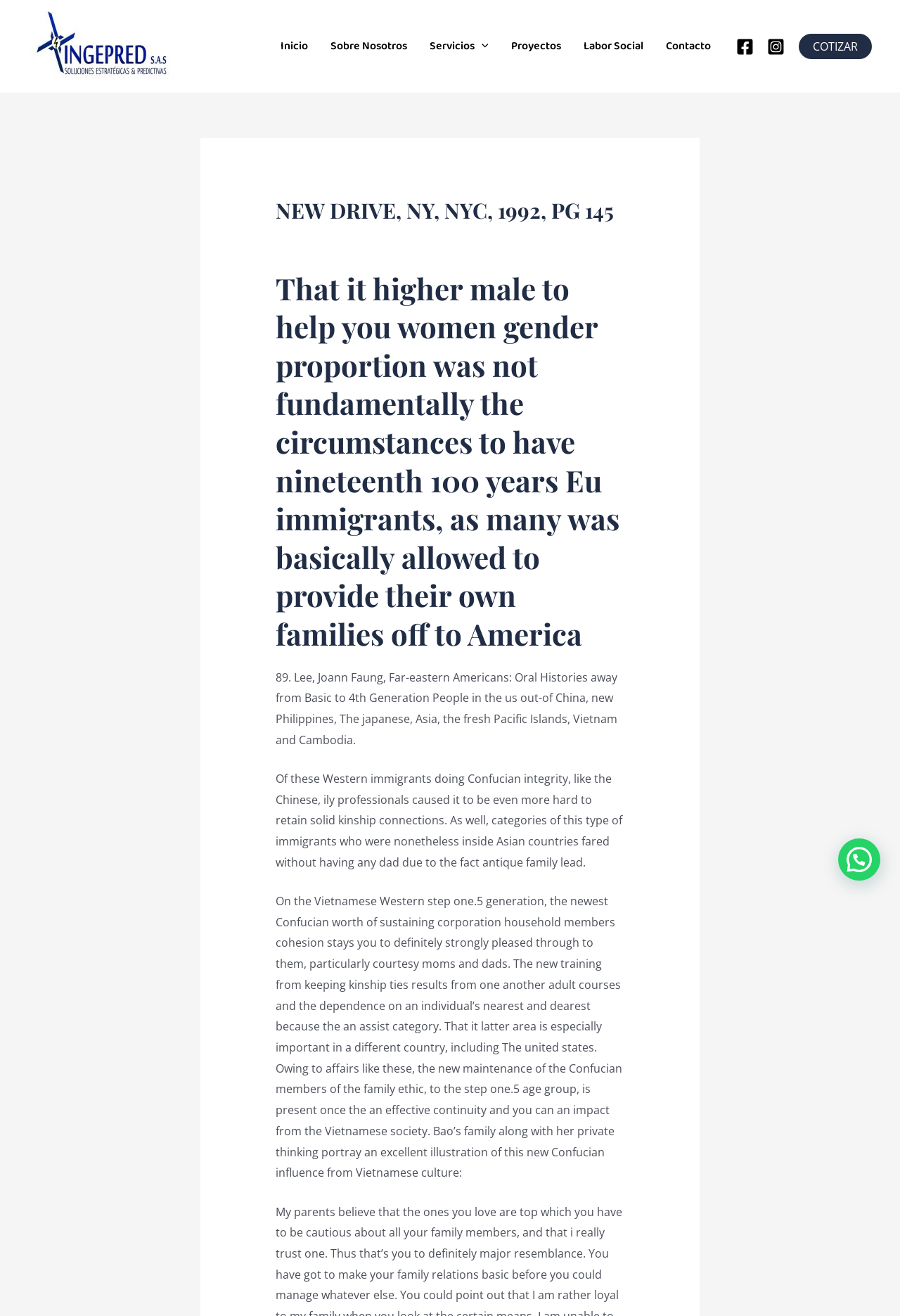Extract the bounding box coordinates for the UI element described as: "Sobre nosotros".

[0.355, 0.016, 0.465, 0.054]